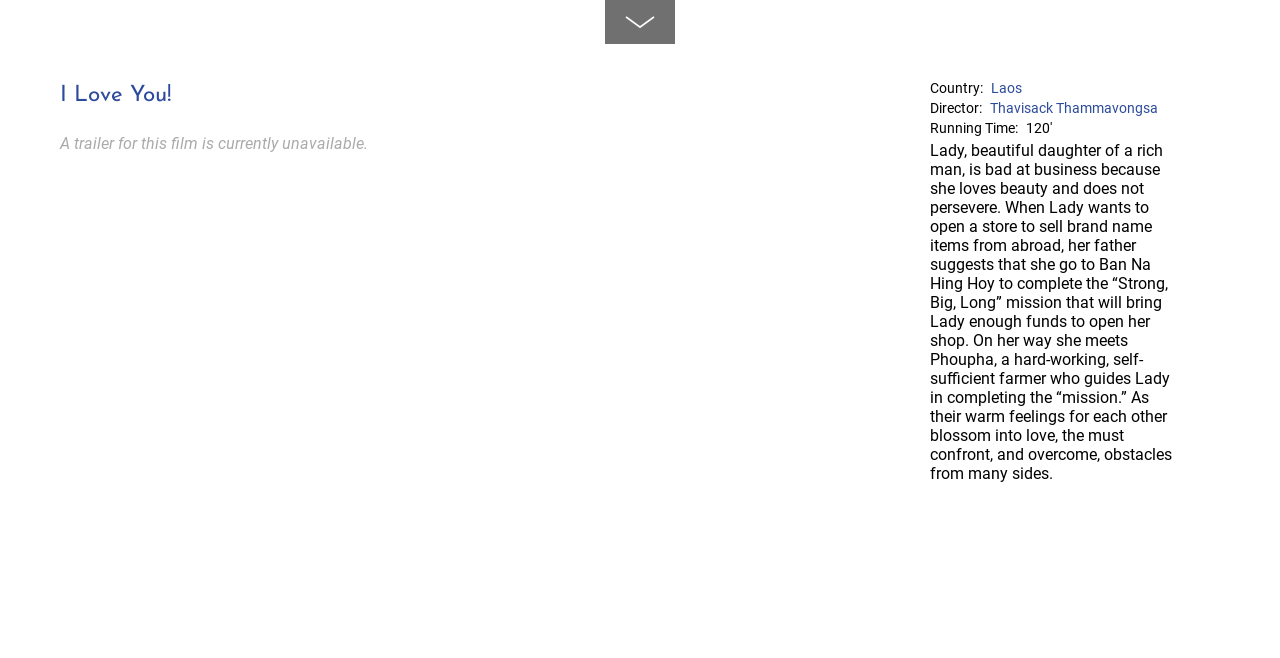Carefully observe the image and respond to the question with a detailed answer:
What is the running time of the film?

I found the answer by looking at the 'Running Time:' label and its corresponding text '120′'.